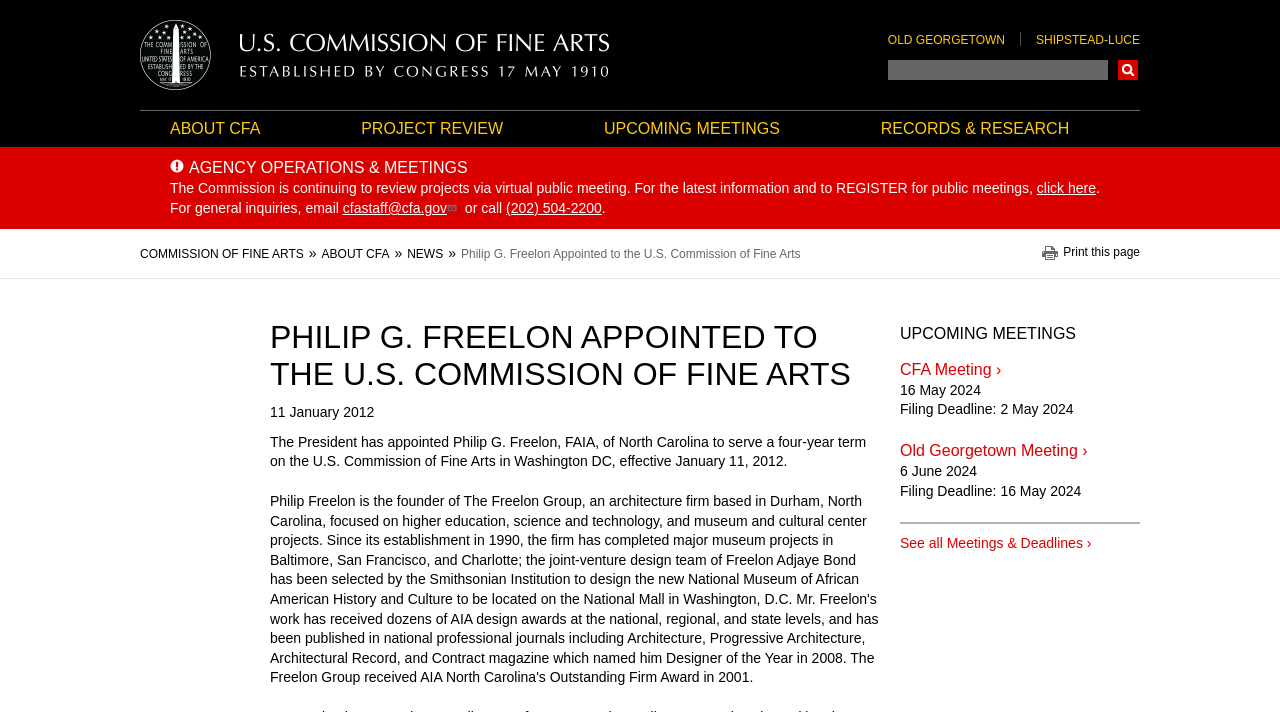Respond to the question below with a concise word or phrase:
How many navigation links are there in the breadcrumb?

3